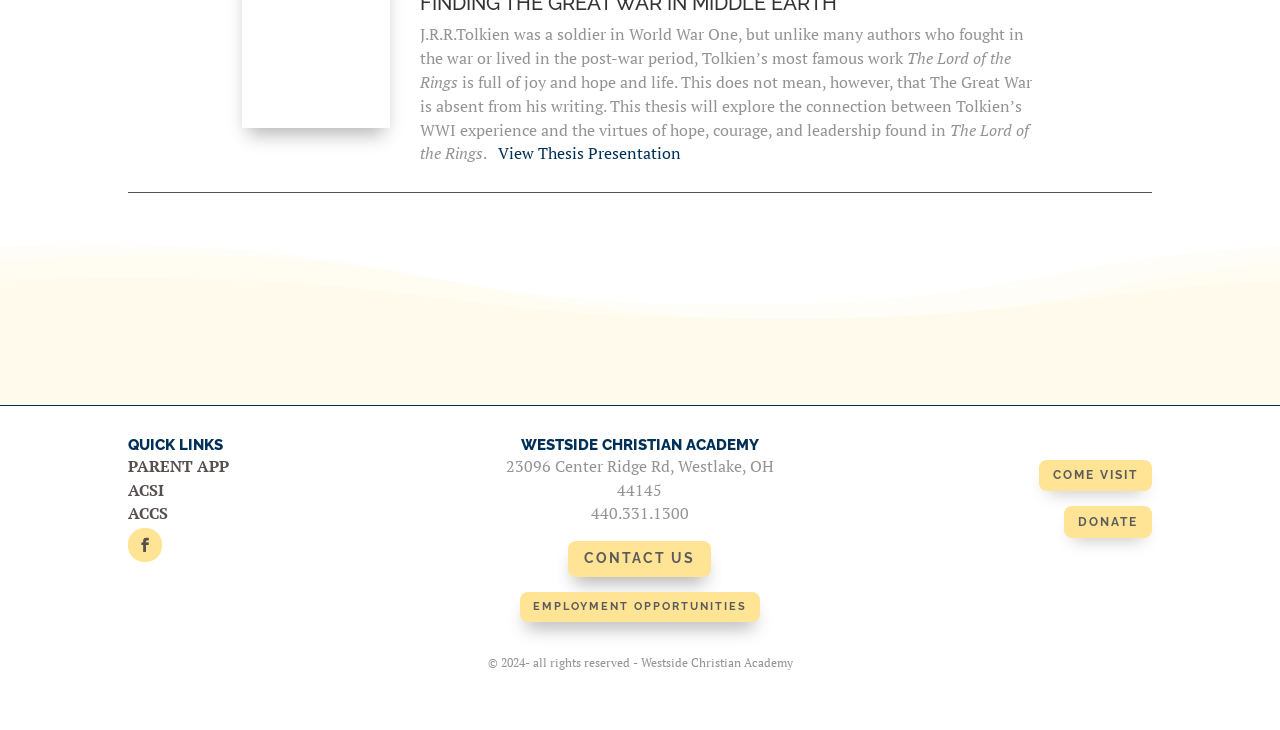Locate the bounding box coordinates for the element described below: "View Thesis Presentation". The coordinates must be four float values between 0 and 1, formatted as [left, top, right, bottom].

[0.389, 0.195, 0.532, 0.225]